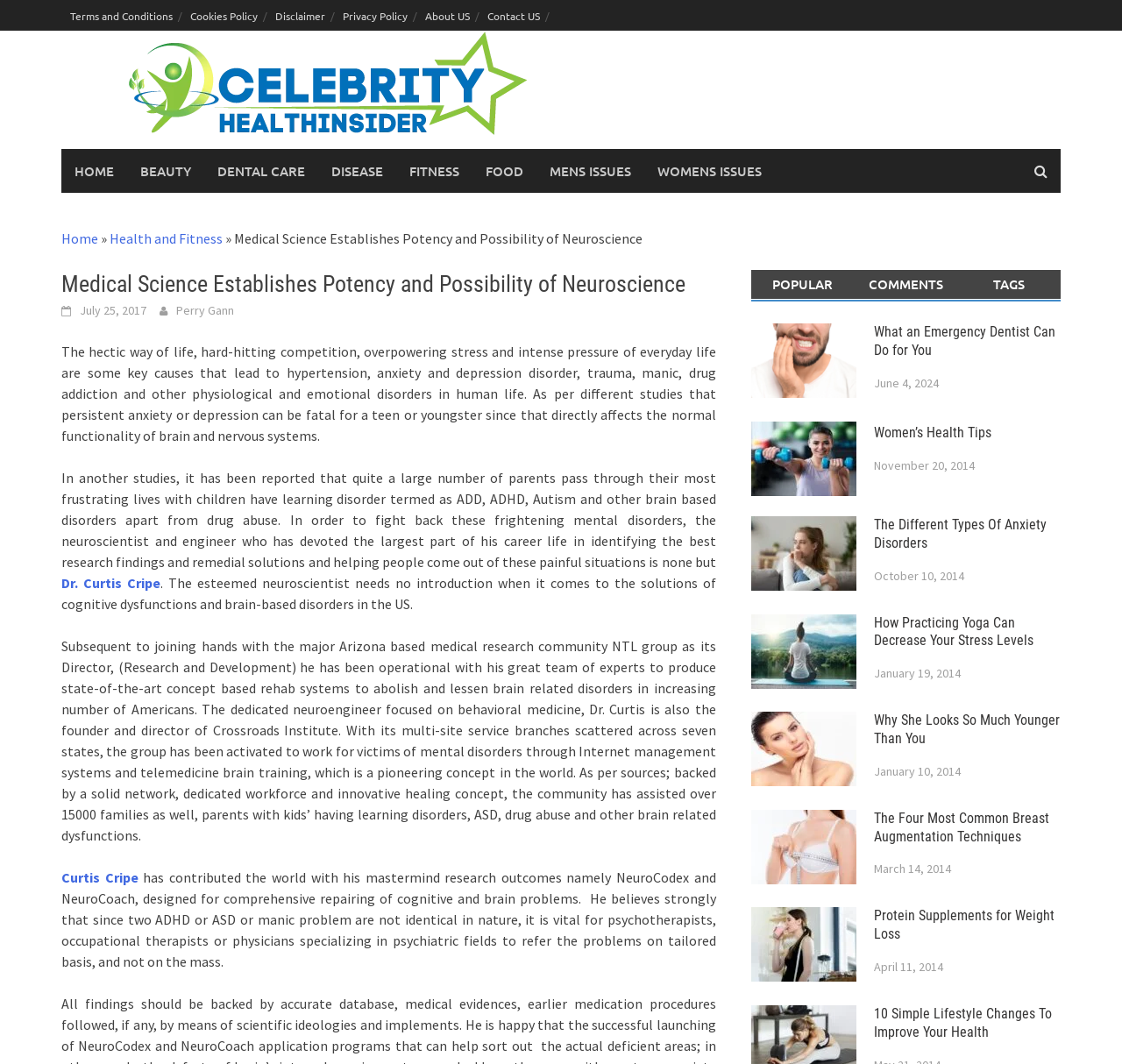Determine the bounding box coordinates of the element that should be clicked to execute the following command: "Learn about 'Women’s Health Tips'".

[0.779, 0.399, 0.883, 0.416]